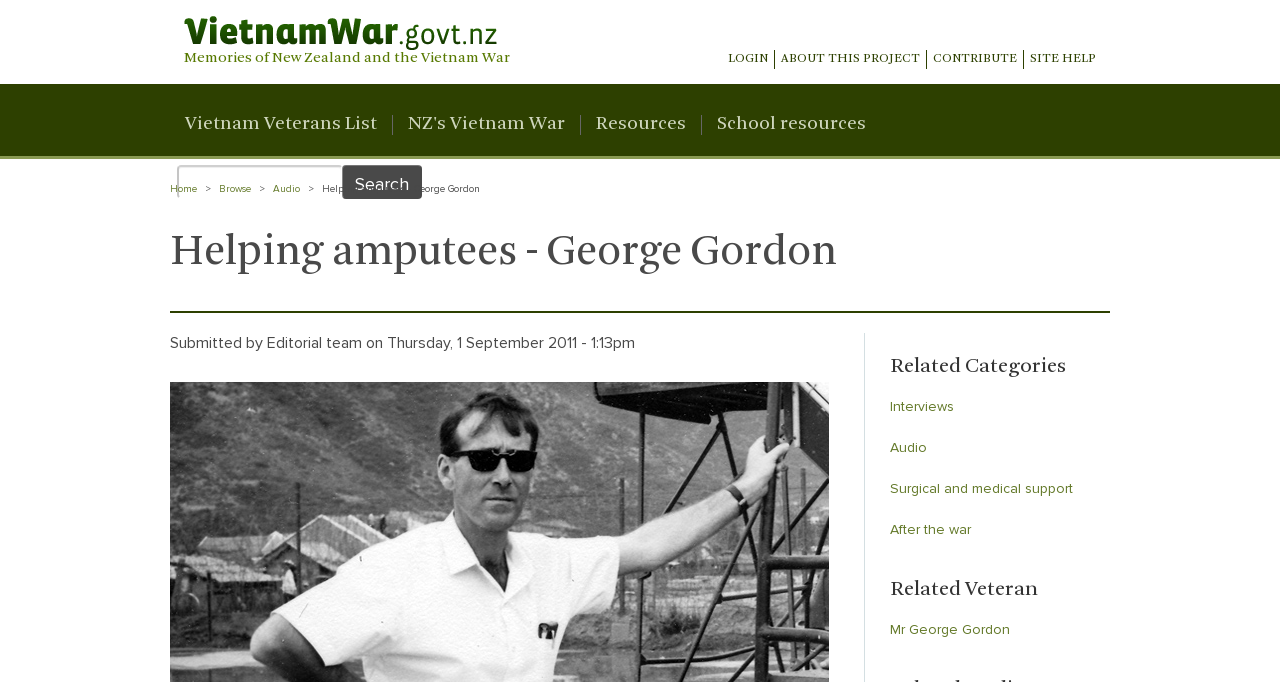What is the text of the first link on the webpage?
From the screenshot, provide a brief answer in one word or phrase.

Skip to main content